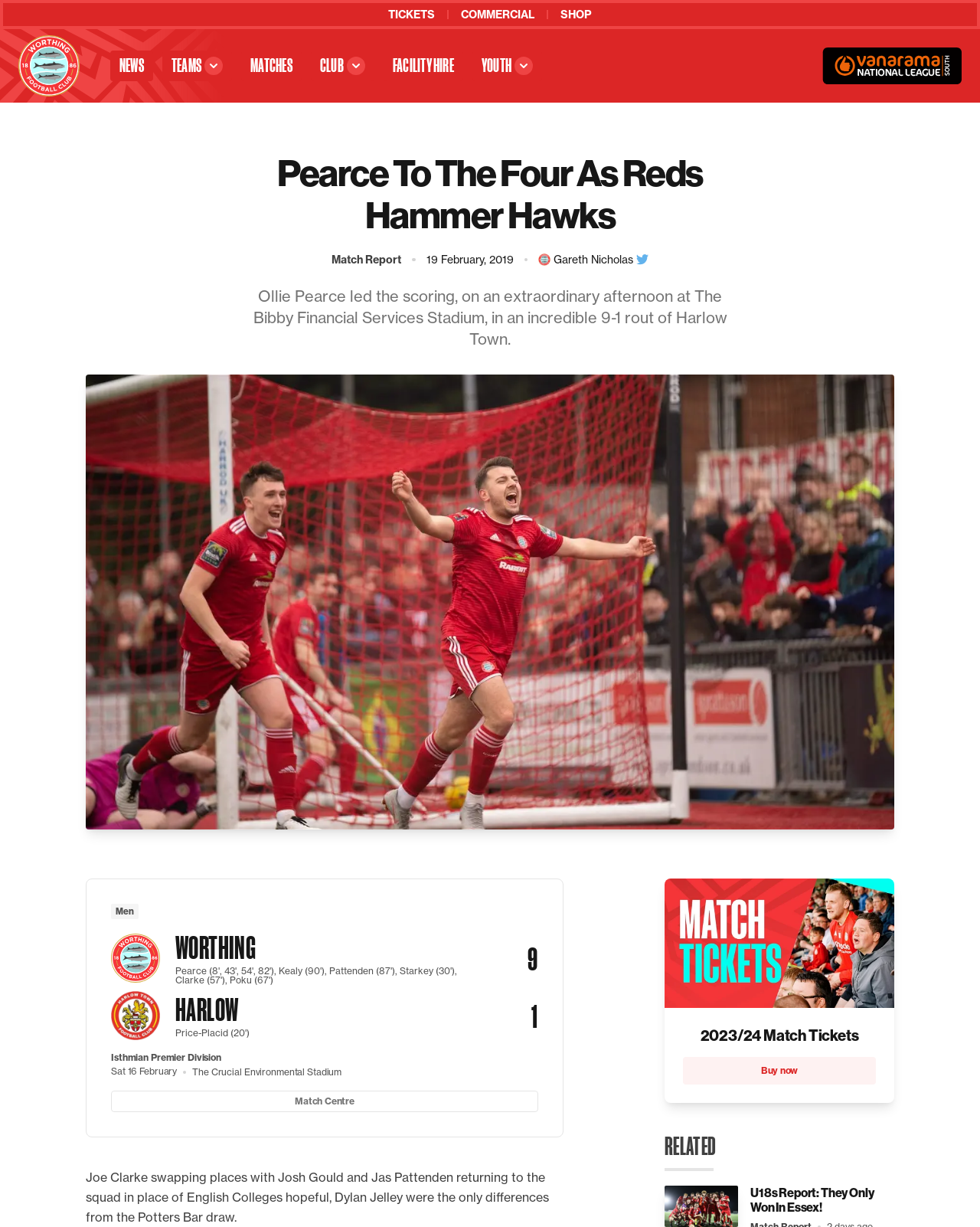Create an elaborate caption for the webpage.

The webpage is about Worthing FC, a football club, and it appears to be the official website of the team. At the top, there are several links to different sections of the website, including "TICKETS", "COMMERCIAL", "SHOP", and more. Below these links, there is a logo of Worthing FC, accompanied by a heading that reads "Worthing FC Official Website".

On the left side of the page, there are several links to different categories, including "NEWS", "TEAMS", "MATCHES", "CLUB", and more. Below these links, there is a heading that reads "Pearce To The Four As Reds Hammer Hawks", which suggests that the main content of the page is about a specific match.

The main content of the page is a match report, which includes a brief summary of the game, stating that Ollie Pearce led the scoring in an incredible 9-1 rout of Harlow Town. Below this summary, there are several static texts that provide more details about the match, including the date, the stadium, and the teams that played.

On the right side of the page, there is a figure that takes up most of the space, which appears to be an image related to the match. Below the figure, there are several static texts that provide more information about the match, including the teams that played, the score, and the players who participated.

At the bottom of the page, there are several links and static texts that provide additional information about the match, including a link to the "Match Centre" and a static text that reads "RELATED". There is also a call-to-action button that reads "Buy now" and appears to be related to purchasing match tickets.